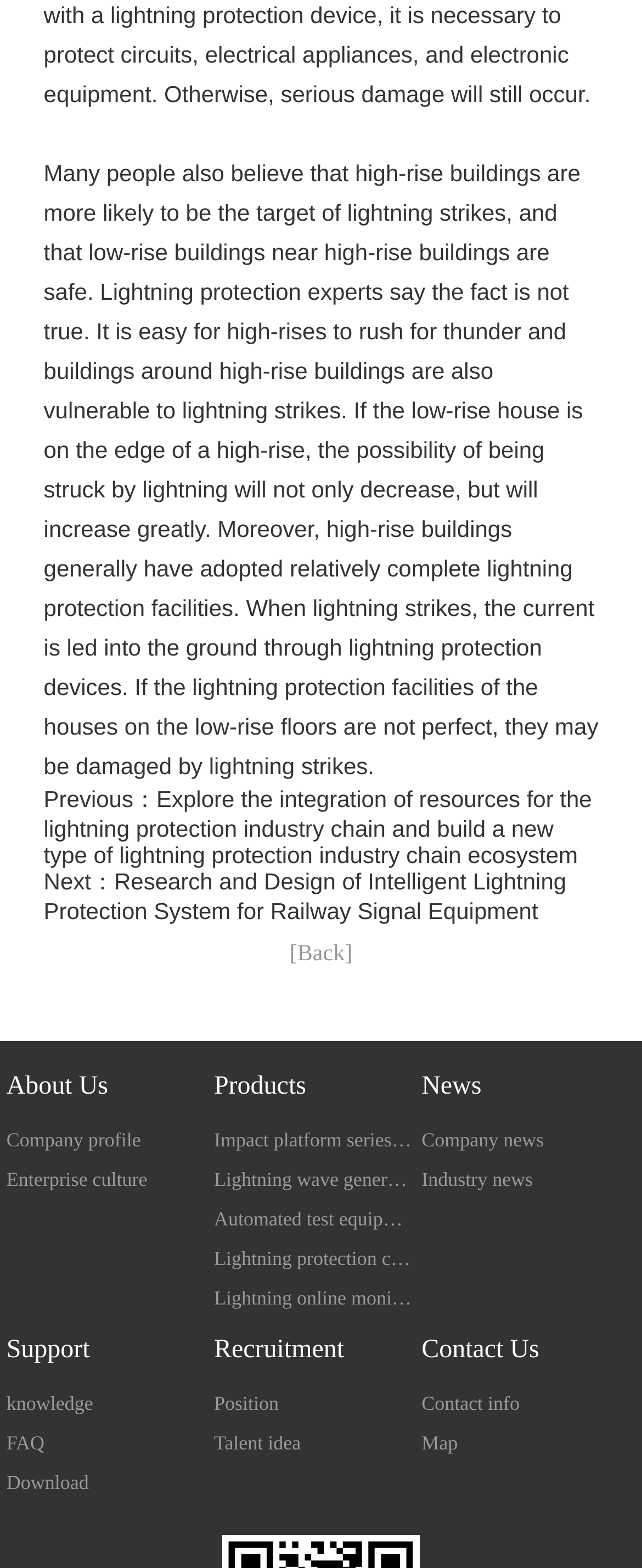Identify the bounding box for the UI element described as: "Lightning wave generator". Ensure the coordinates are four float numbers between 0 and 1, formatted as [left, top, right, bottom].

[0.333, 0.74, 0.647, 0.765]